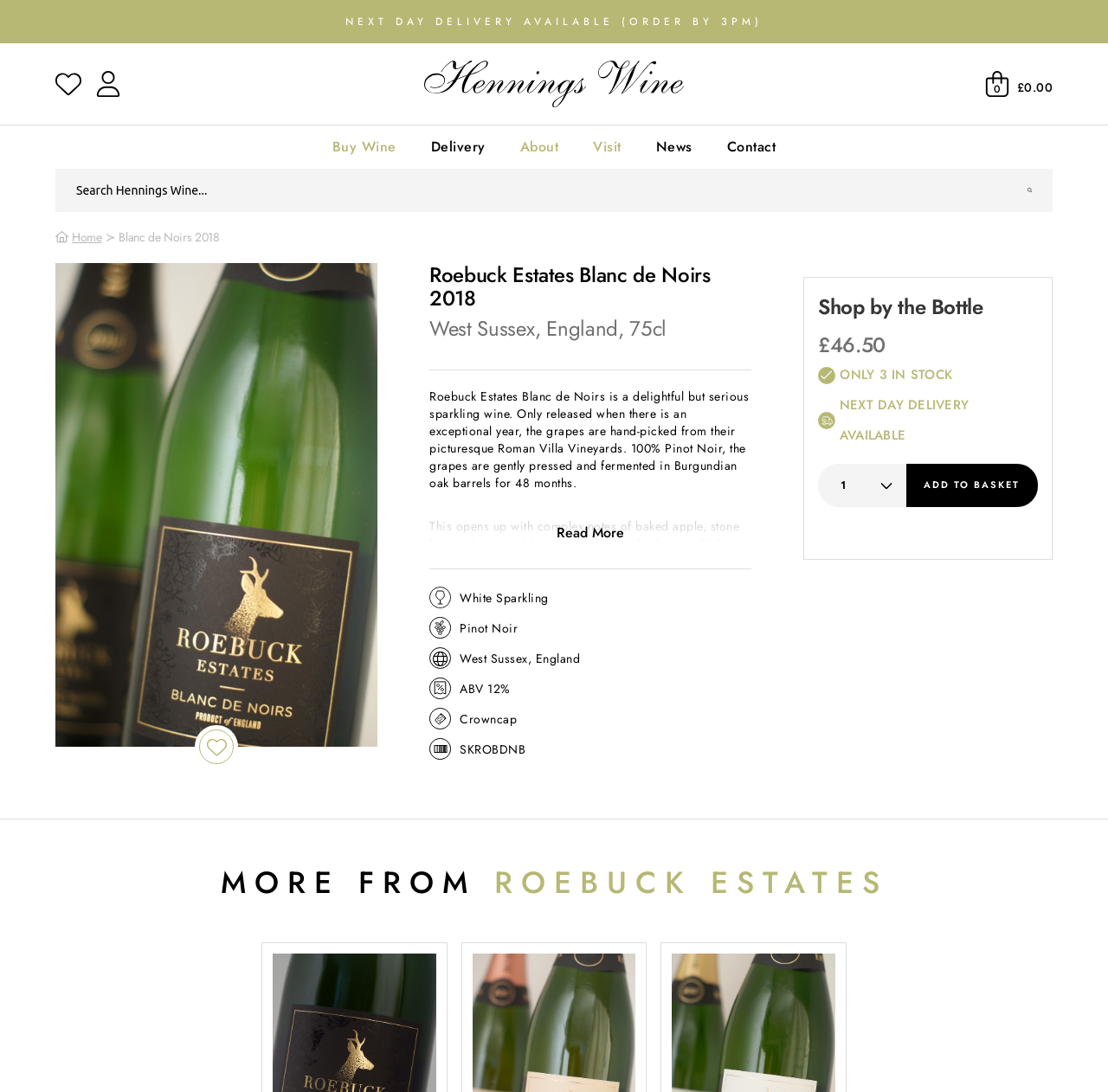Locate the bounding box coordinates of the segment that needs to be clicked to meet this instruction: "Search for wine".

[0.05, 0.155, 0.95, 0.194]